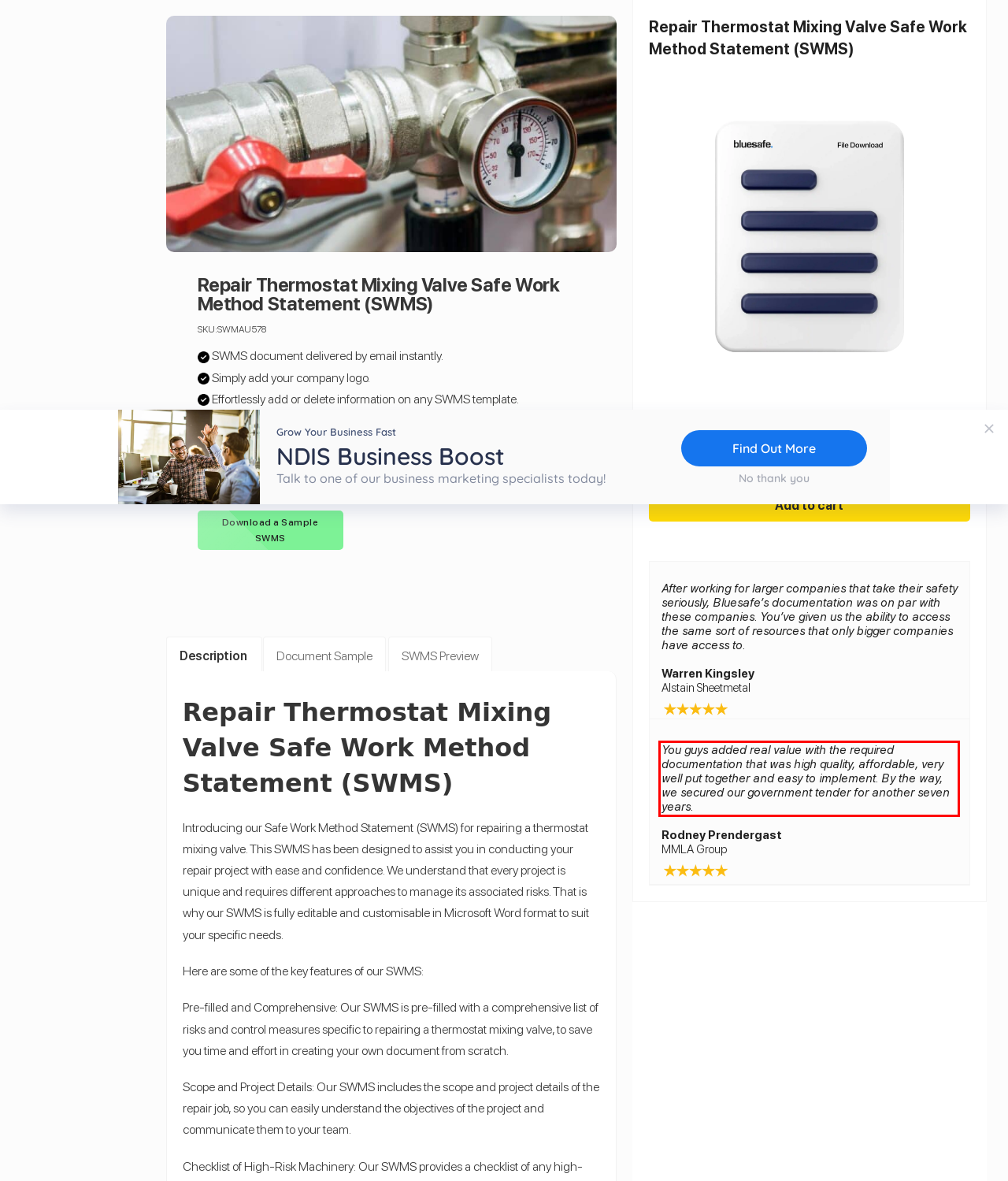From the provided screenshot, extract the text content that is enclosed within the red bounding box.

You guys added real value with the required documentation that was high quality, affordable, very well put together and easy to implement. By the way, we secured our government tender for another seven years.